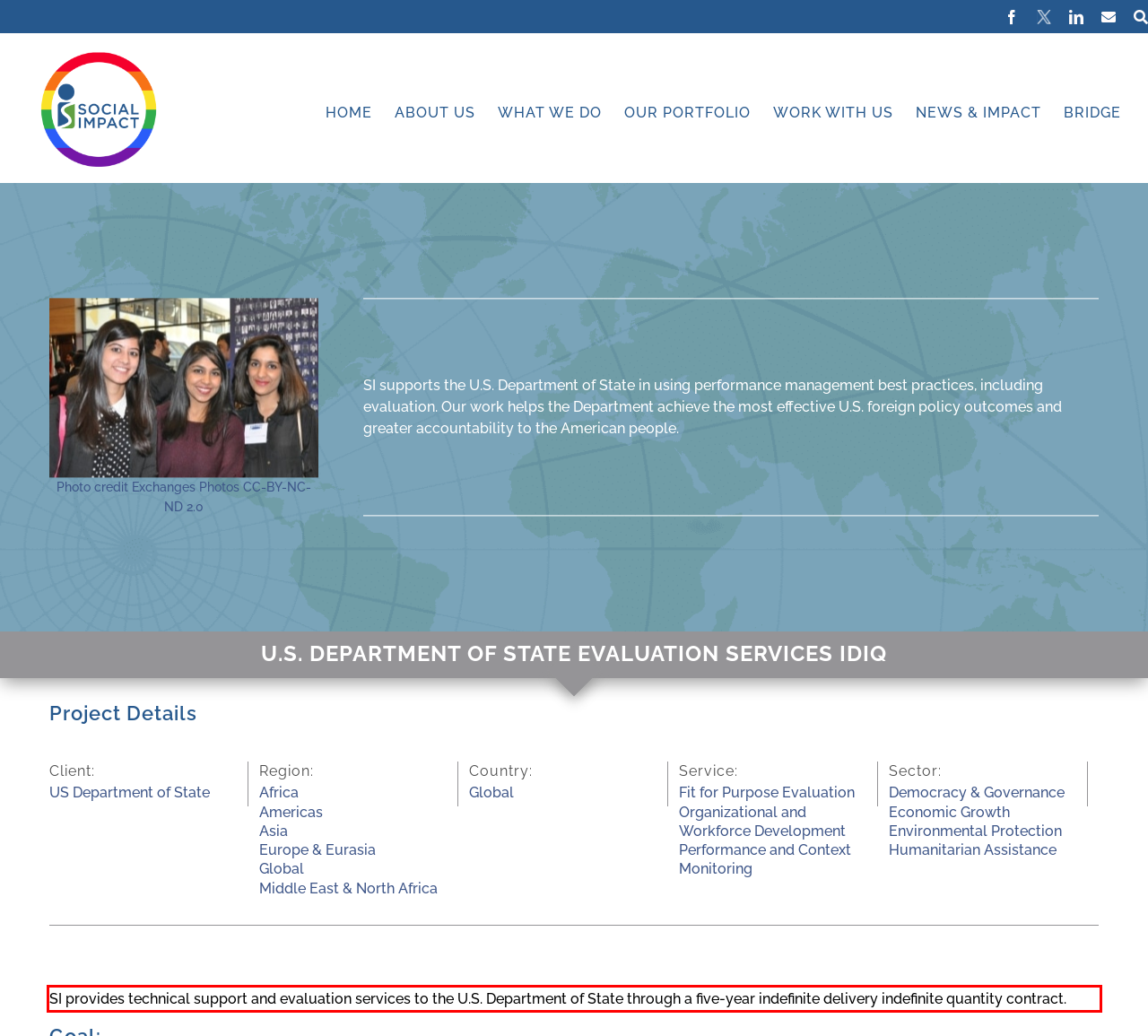With the given screenshot of a webpage, locate the red rectangle bounding box and extract the text content using OCR.

SI provides technical support and evaluation services to the U.S. Department of State through a five-year indefinite delivery indefinite quantity contract.